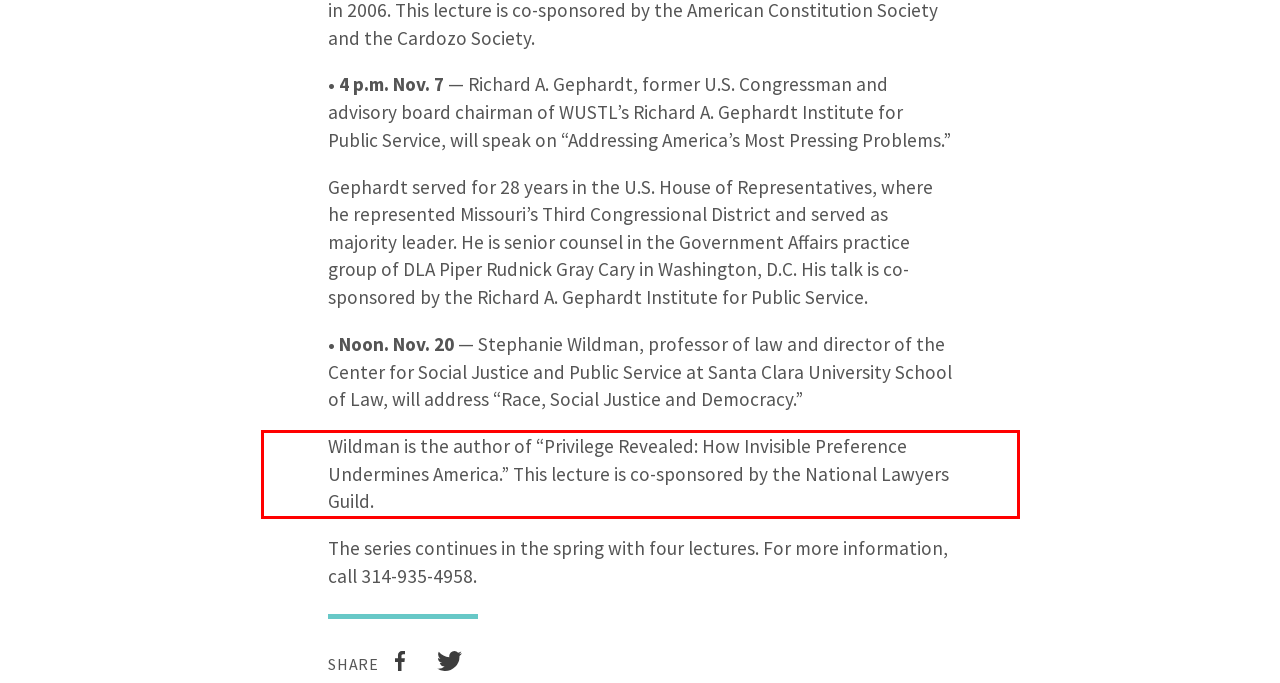Identify the text inside the red bounding box on the provided webpage screenshot by performing OCR.

Wildman is the author of “Privilege Revealed: How Invisible Preference Undermines America.” This lecture is co-sponsored by the National Lawyers Guild.